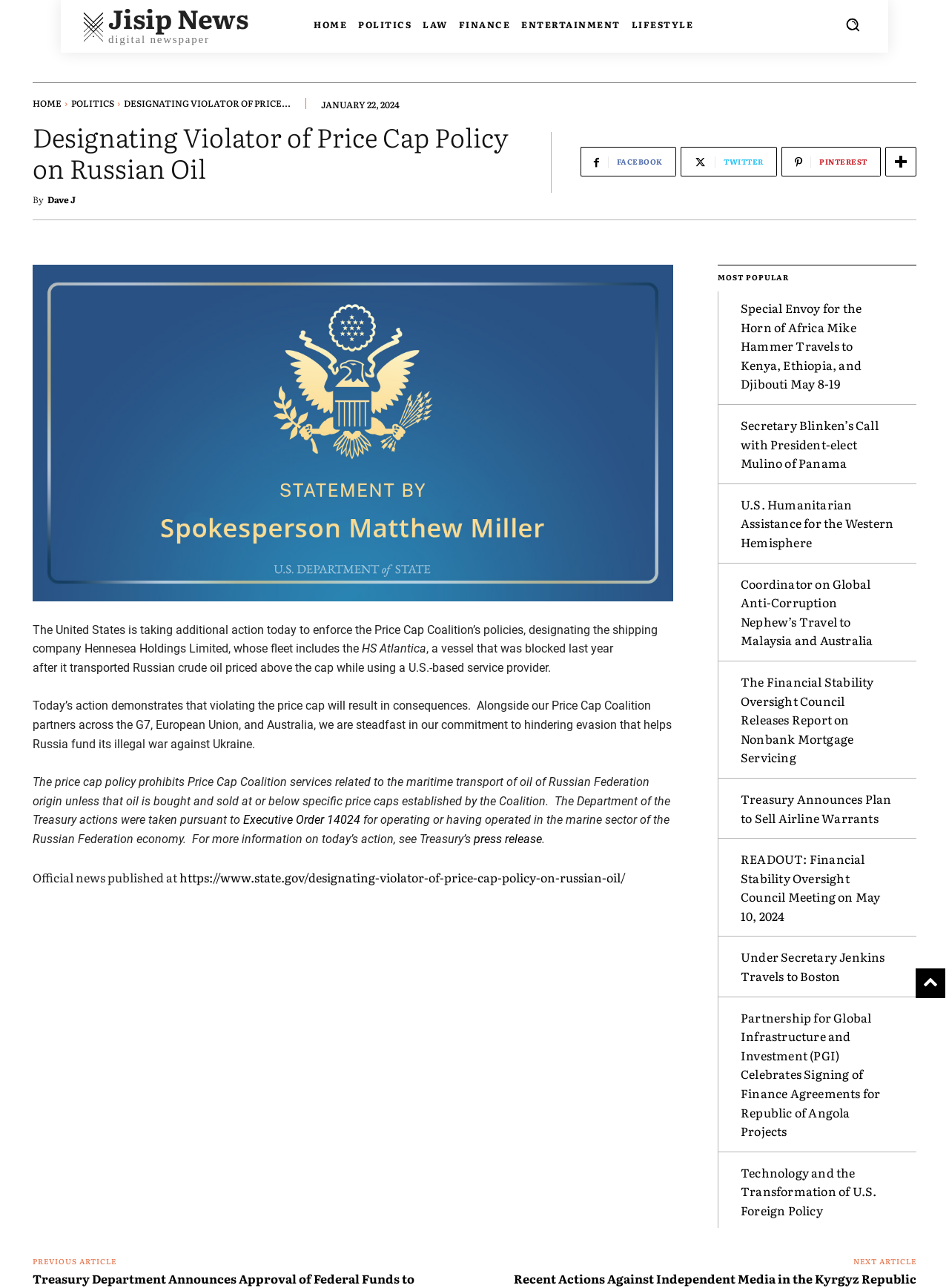What is the name of the shipping company?
Please analyze the image and answer the question with as much detail as possible.

I found the answer by reading the article content, which mentions 'designating the shipping company Hennesea Holdings Limited'.